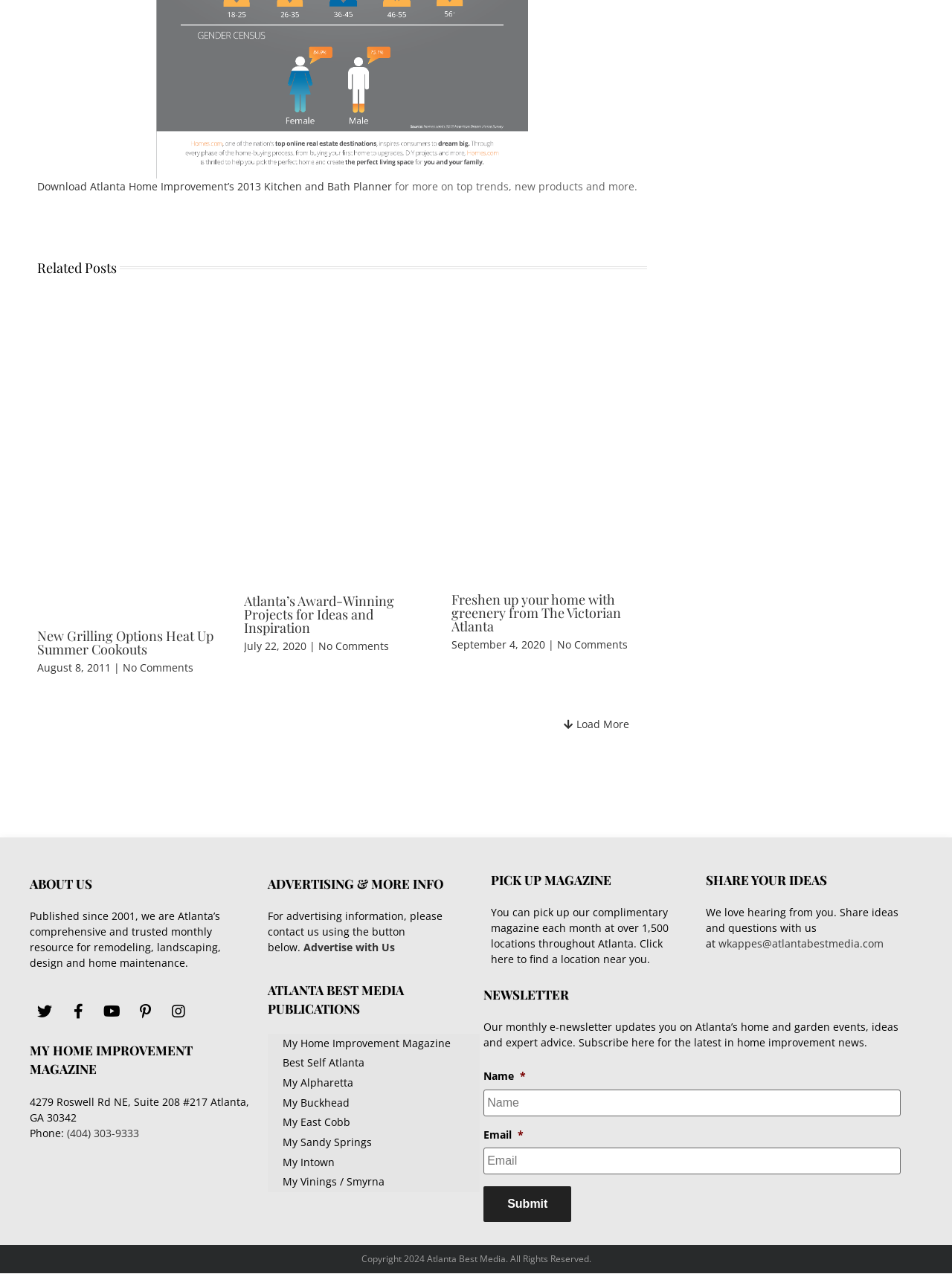Reply to the question with a single word or phrase:
What is the purpose of the 'Load More' button?

To load more articles